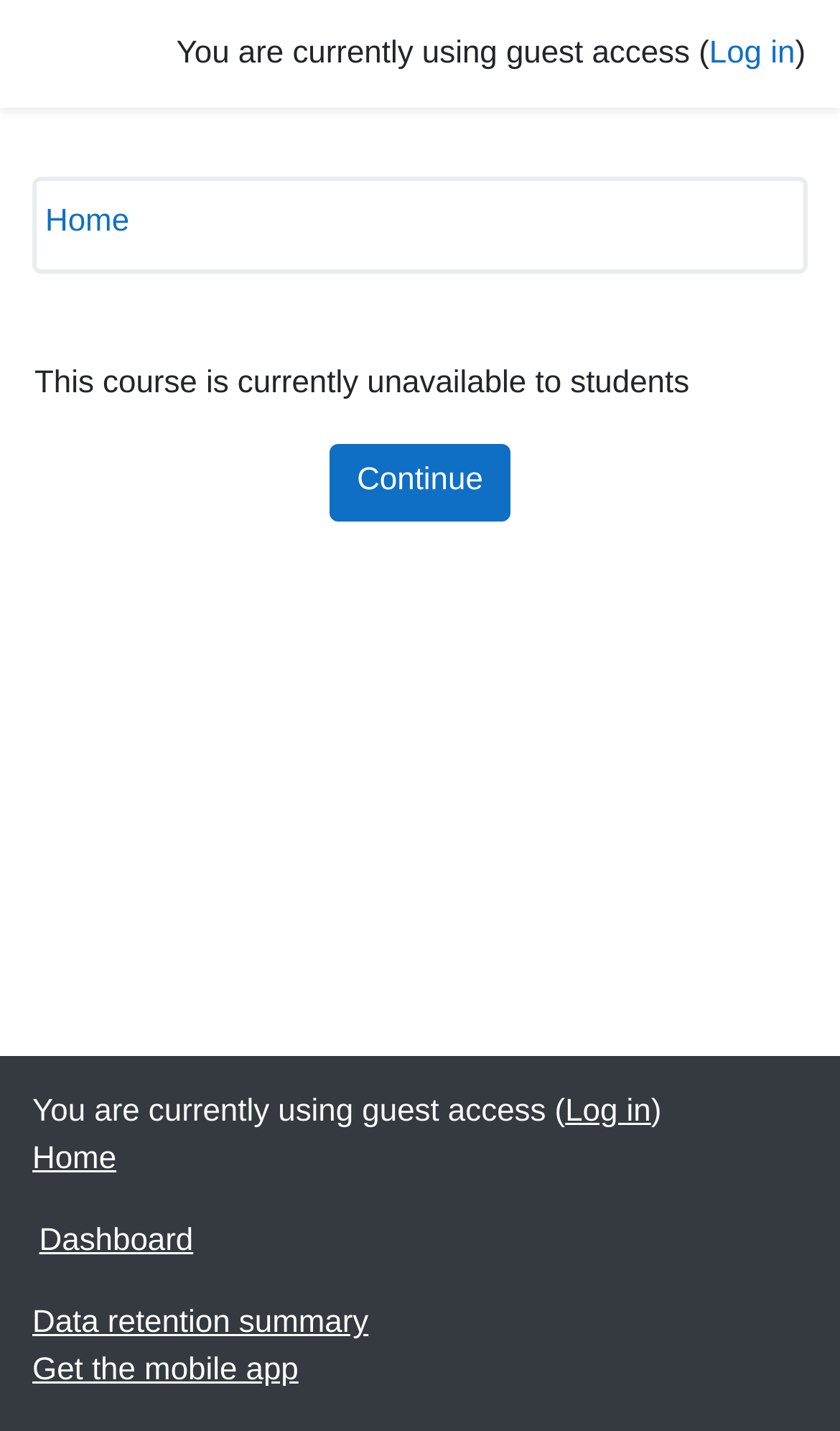Find the bounding box coordinates for the UI element that matches this description: "Get the mobile app".

[0.038, 0.946, 0.355, 0.97]